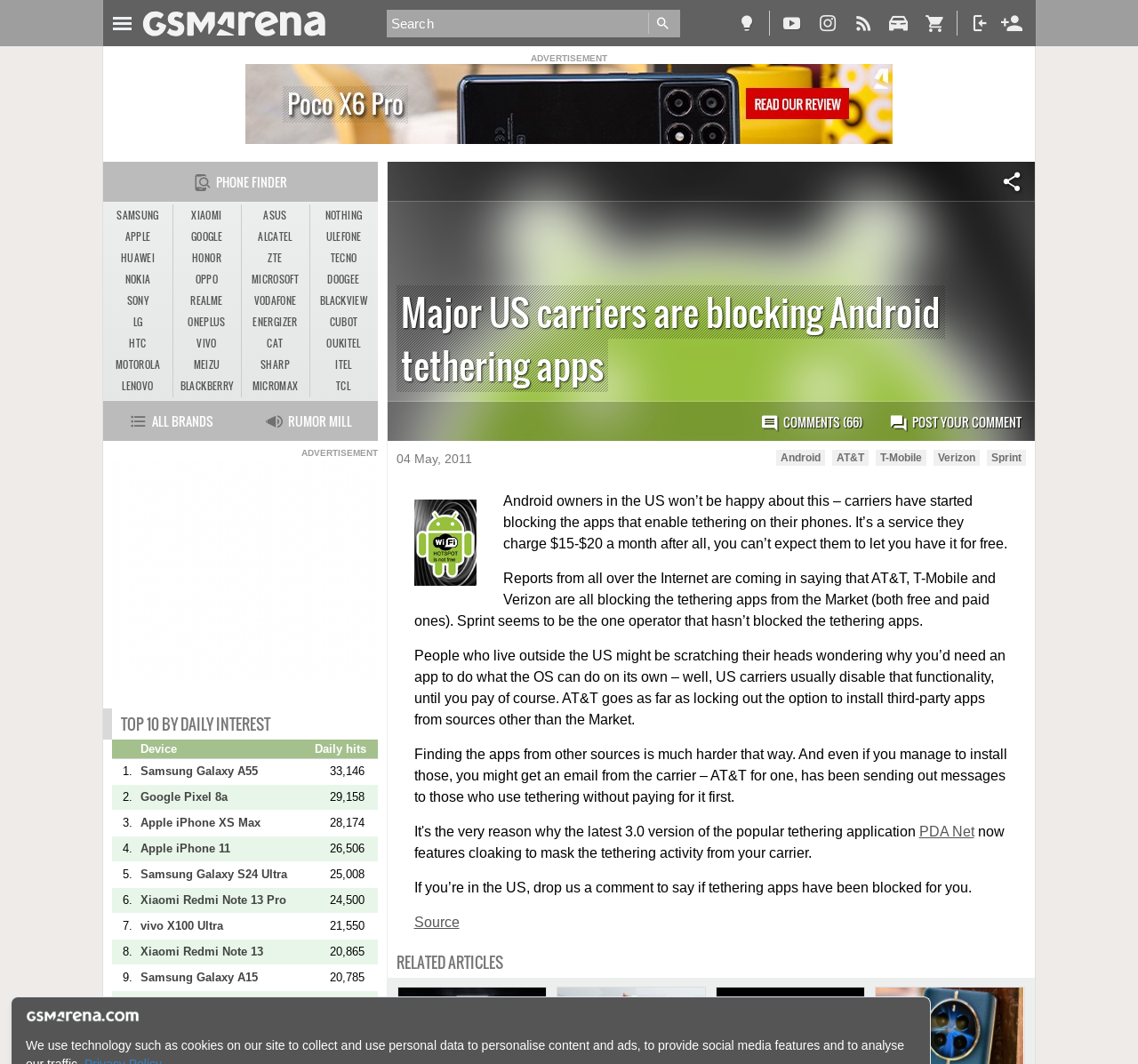Please find the bounding box for the UI element described by: "Samsung Galaxy S24 Ultra".

[0.123, 0.814, 0.273, 0.829]